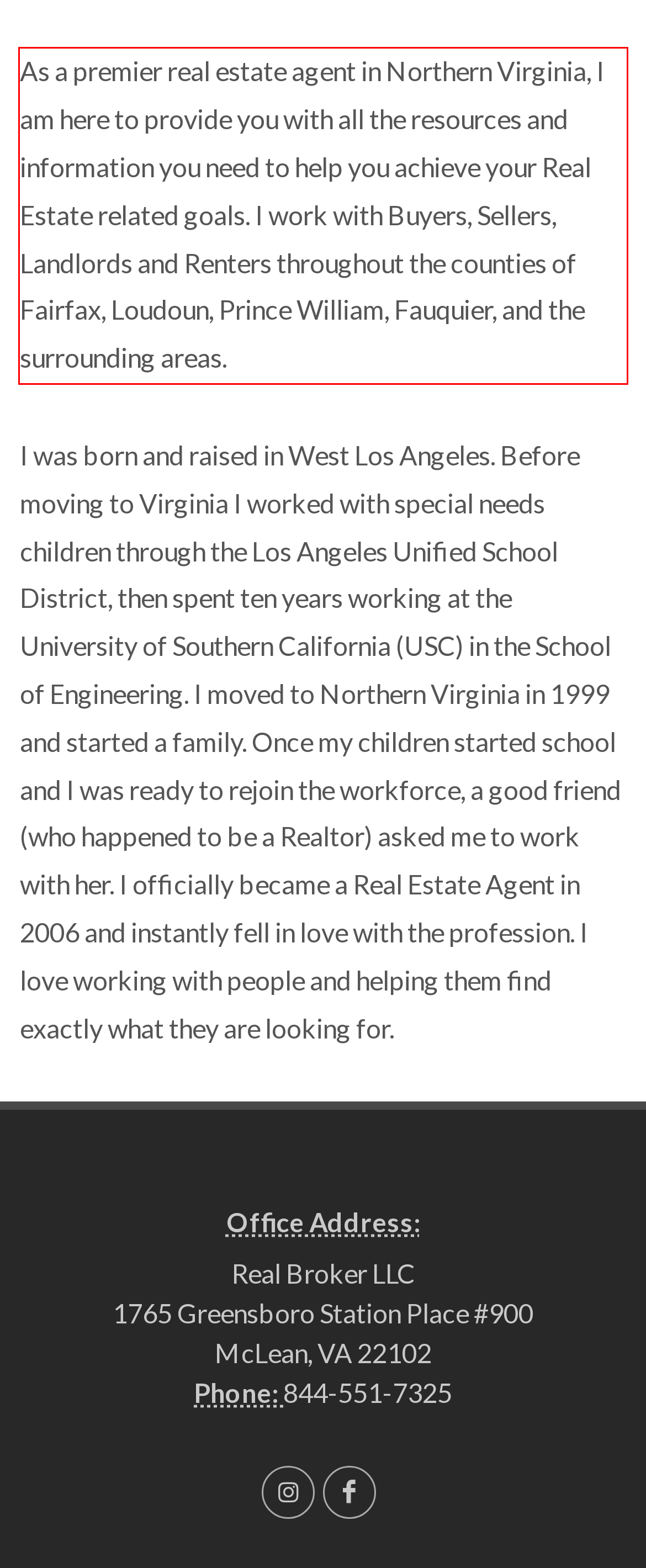Identify and transcribe the text content enclosed by the red bounding box in the given screenshot.

As a premier real estate agent in Northern Virginia, I am here to provide you with all the resources and information you need to help you achieve your Real Estate related goals. I work with Buyers, Sellers, Landlords and Renters throughout the counties of Fairfax, Loudoun, Prince William, Fauquier, and the surrounding areas.